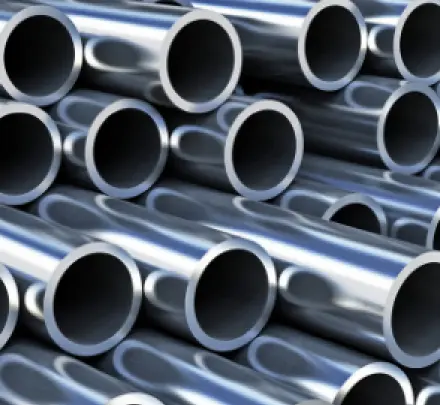What is the primary focus of the enterprise?
Using the image, give a concise answer in the form of a single word or short phrase.

Steel pipe processing